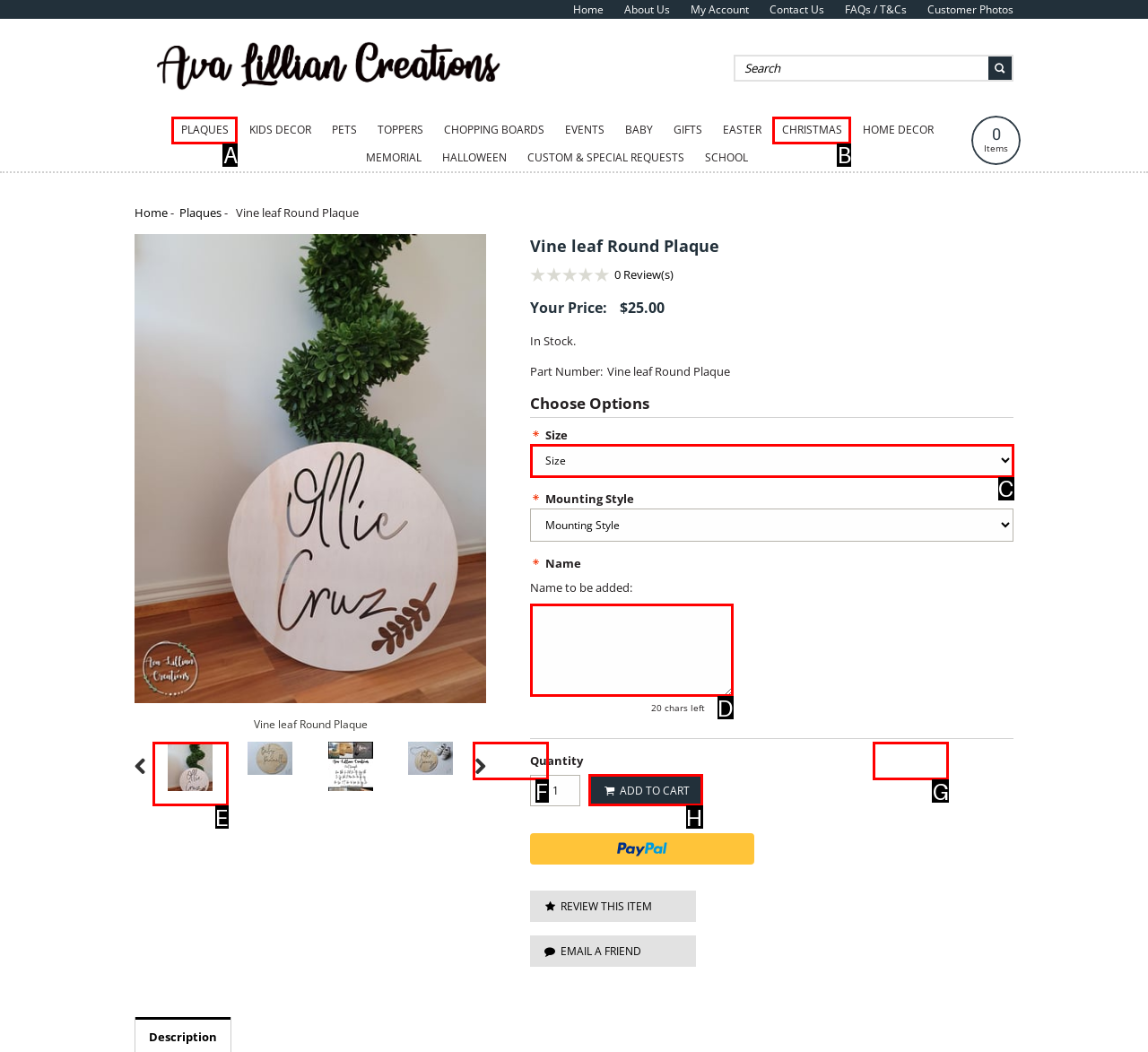Decide which letter you need to select to fulfill the task: Add to cart
Answer with the letter that matches the correct option directly.

H